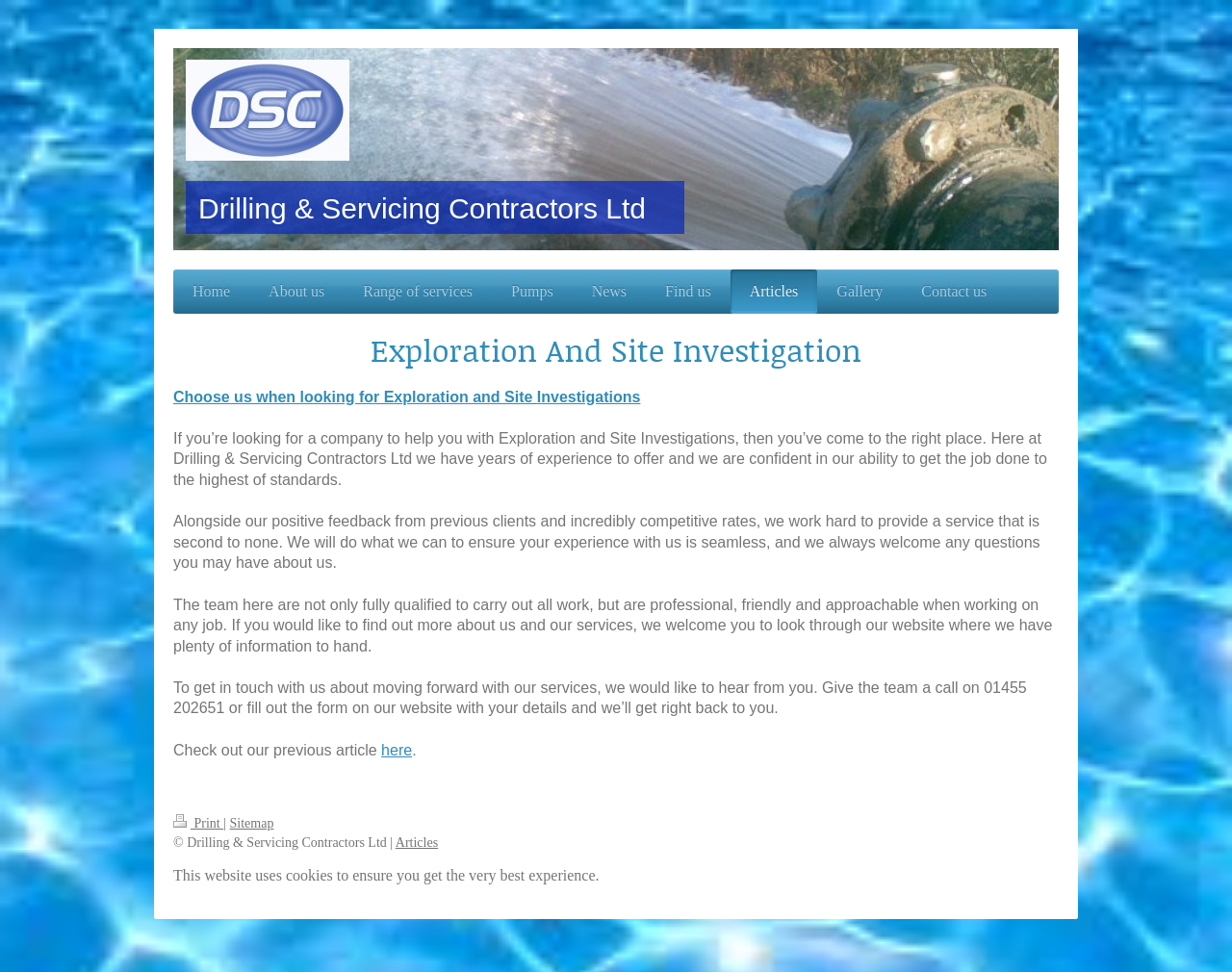Show the bounding box coordinates for the HTML element as described: "Gallery".

[0.664, 0.277, 0.732, 0.323]